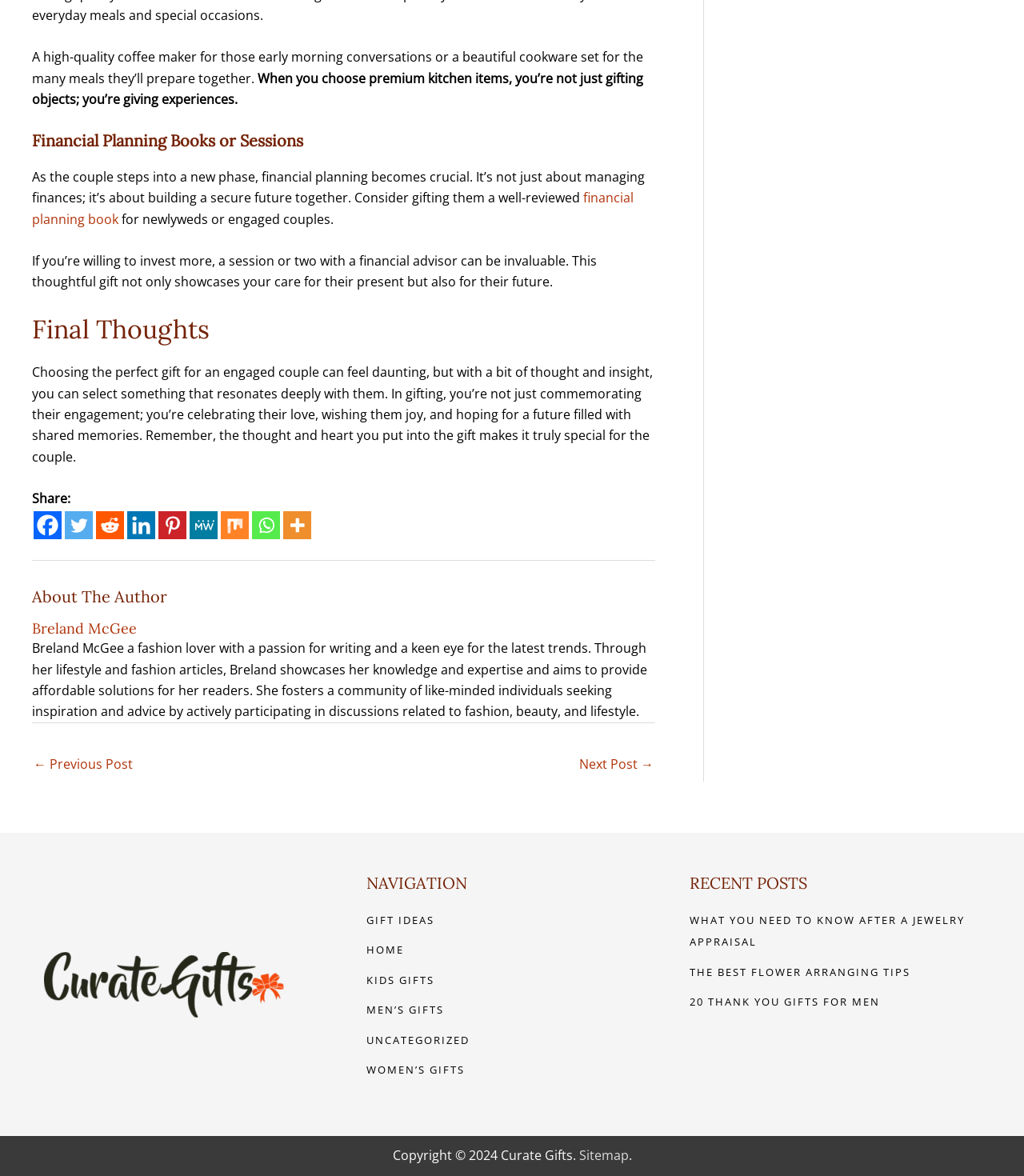Please provide a comprehensive response to the question based on the details in the image: Who is the author of the article?

The author of the article is mentioned in the 'About The Author' section, which provides a brief bio of Breland McGee, a fashion lover with a passion for writing and a keen eye for the latest trends.